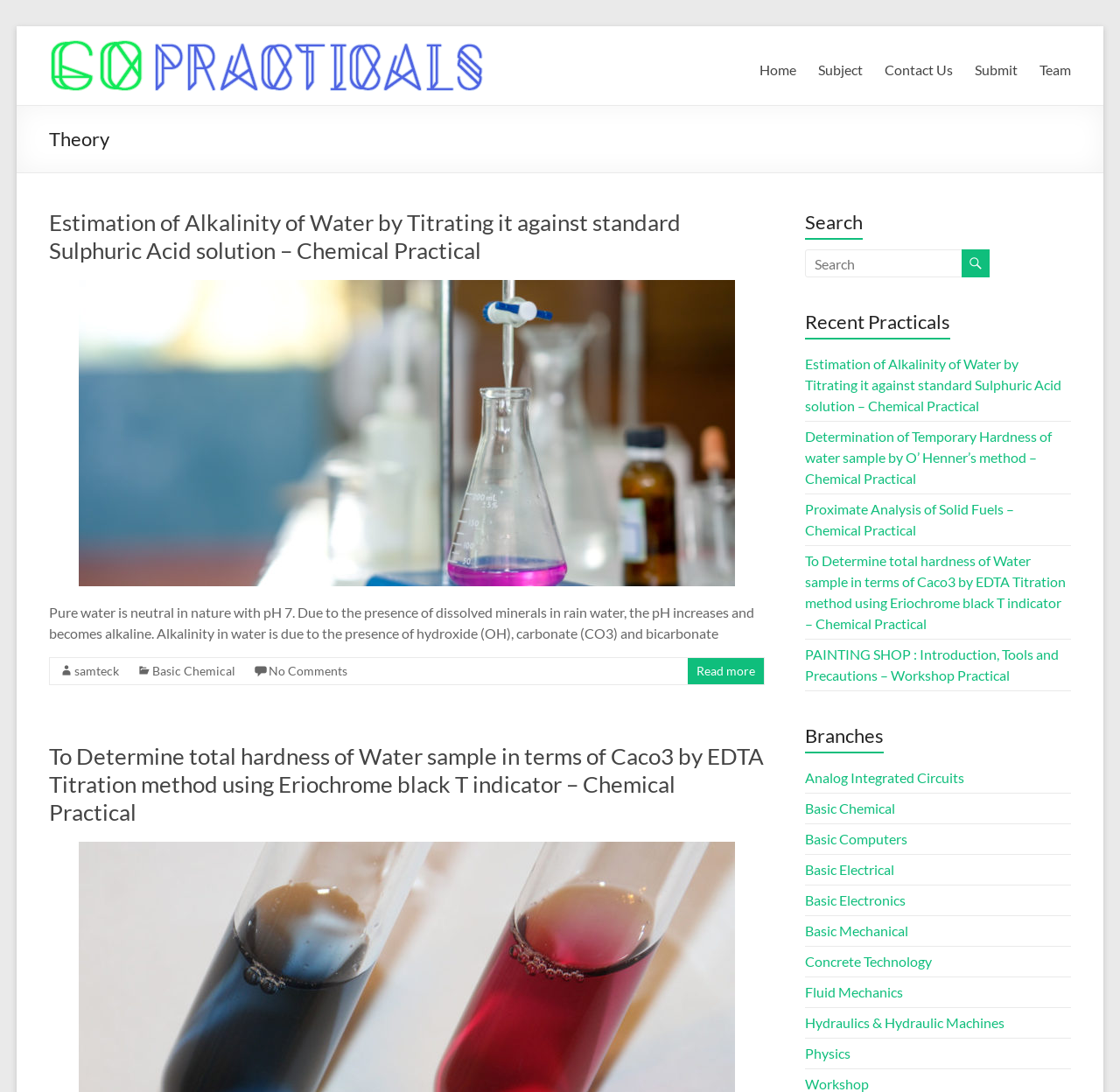Please give a short response to the question using one word or a phrase:
What is the purpose of the website?

College Practical File